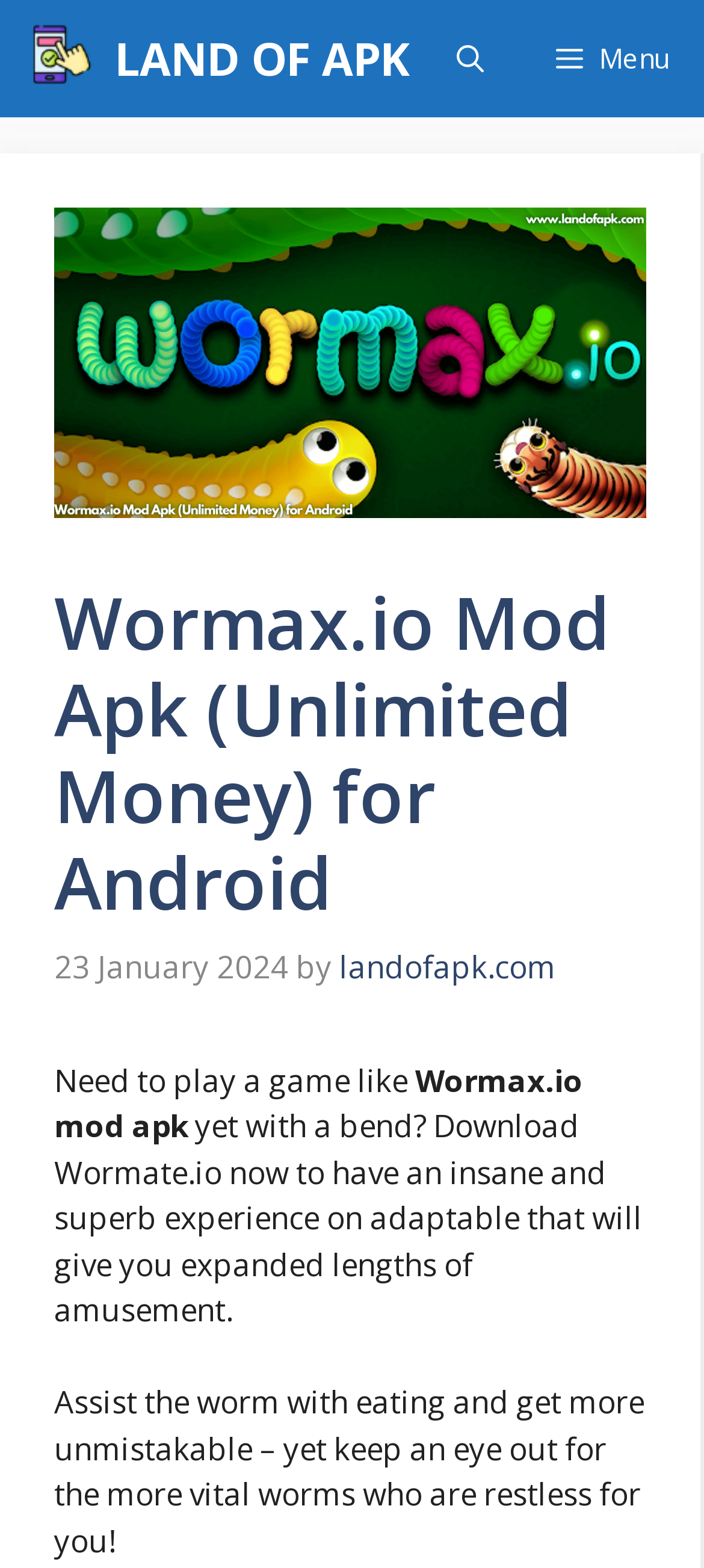Extract the primary heading text from the webpage.

Wormax.io Mod Apk (Unlimited Money) for Android